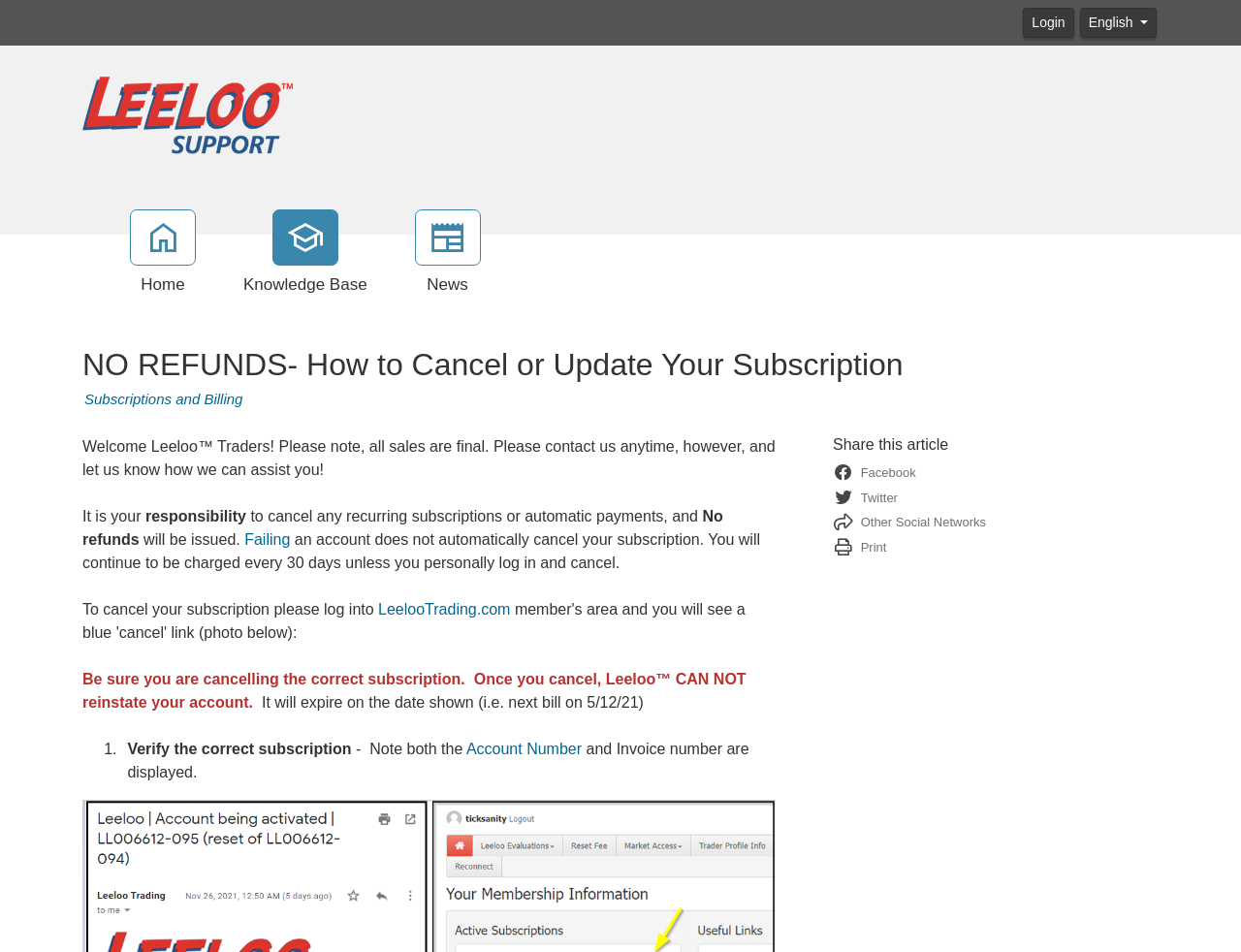Bounding box coordinates are to be given in the format (top-left x, top-left y, bottom-right x, bottom-right y). All values must be floating point numbers between 0 and 1. Provide the bounding box coordinate for the UI element described as: Other Social Networks

[0.688, 0.541, 0.795, 0.556]